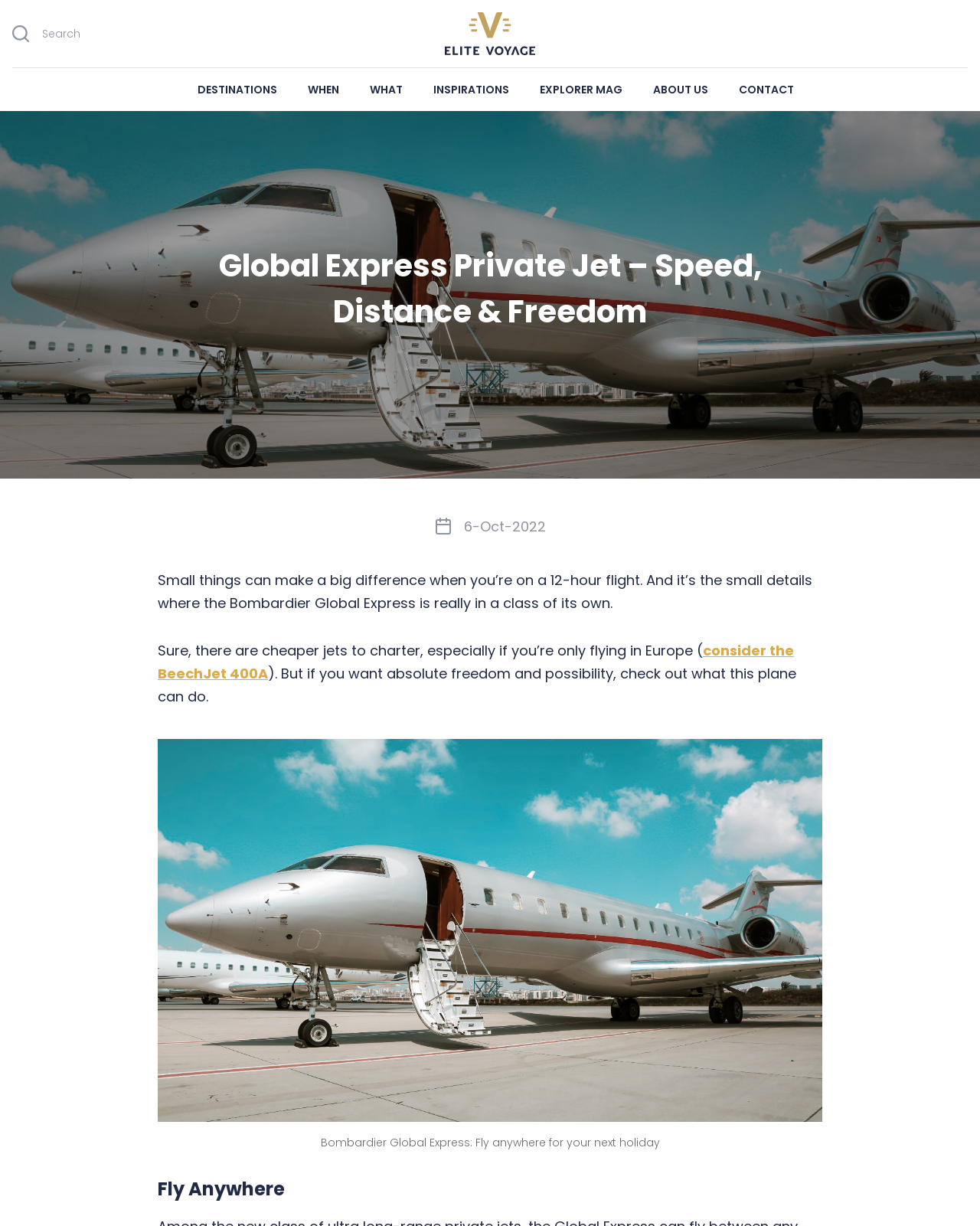What is the theme of the figure caption?
Please provide a comprehensive answer based on the contents of the image.

The figure caption is located below the image and has the text 'Bombardier Global Express: Fly anywhere for your next holiday', which suggests that the theme is about flying anywhere for holiday purposes.